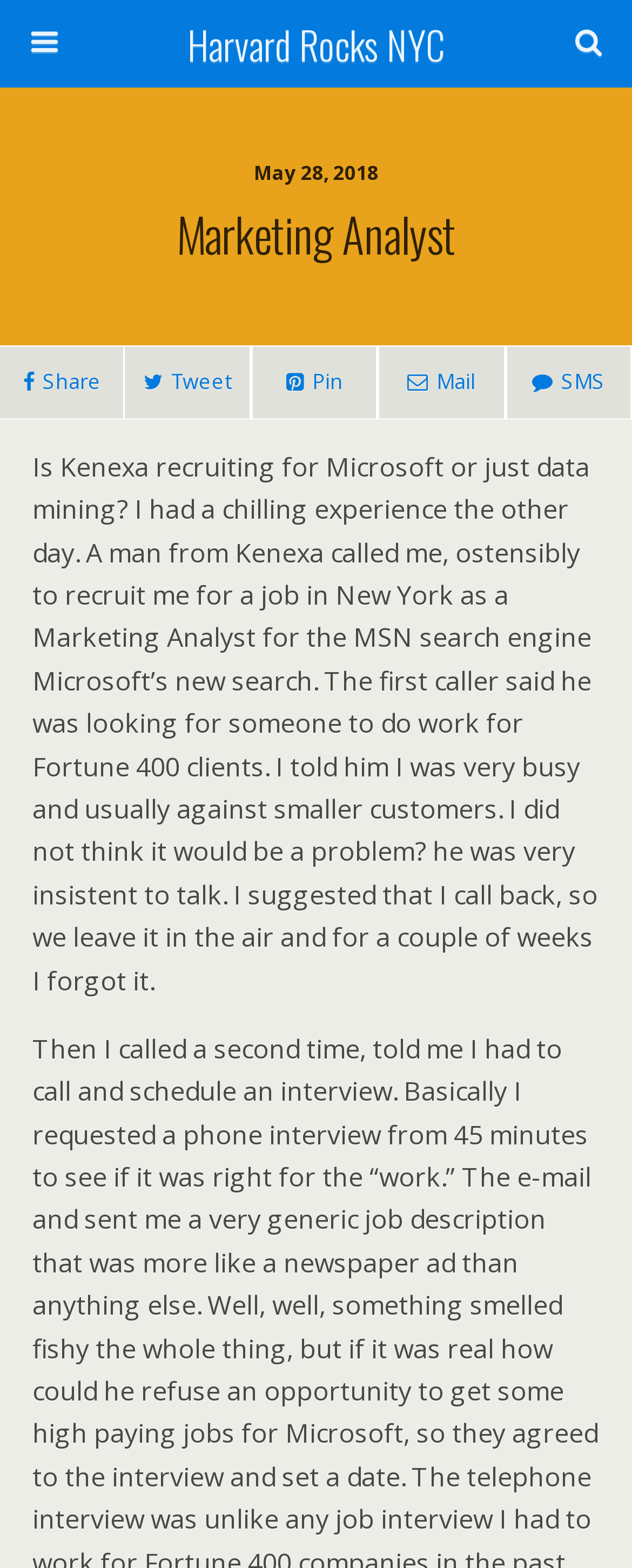How many social media sharing options are available?
Please answer the question as detailed as possible based on the image.

I counted four social media sharing options, namely 'Share', 'Tweet', 'Pin', and 'Mail', which are represented as link elements with bounding boxes [0.0, 0.221, 0.196, 0.268], [0.196, 0.221, 0.397, 0.268], [0.397, 0.221, 0.598, 0.268], and [0.598, 0.221, 0.799, 0.268] respectively.